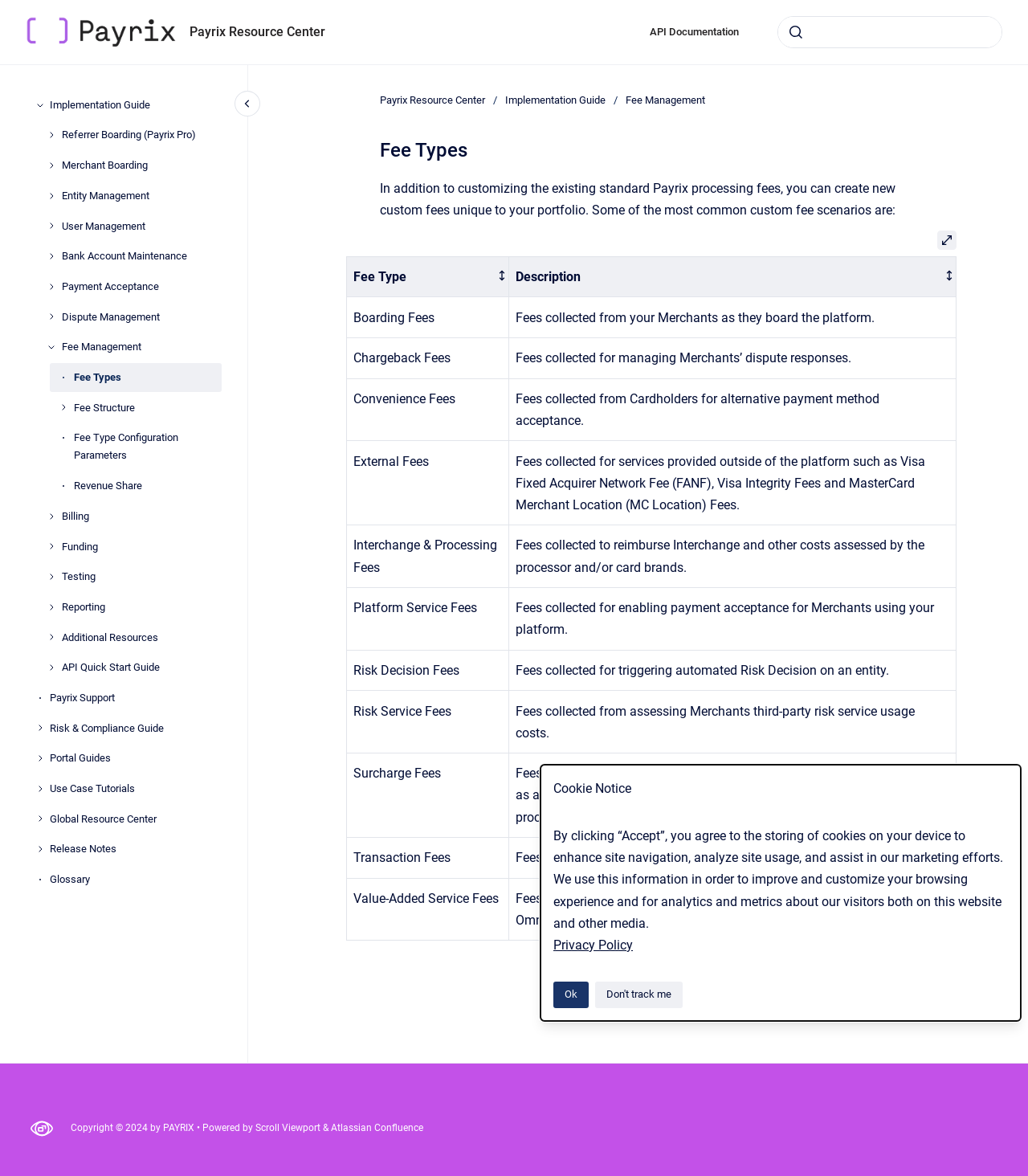Please locate the bounding box coordinates of the element that should be clicked to complete the given instruction: "Click on HOME".

None